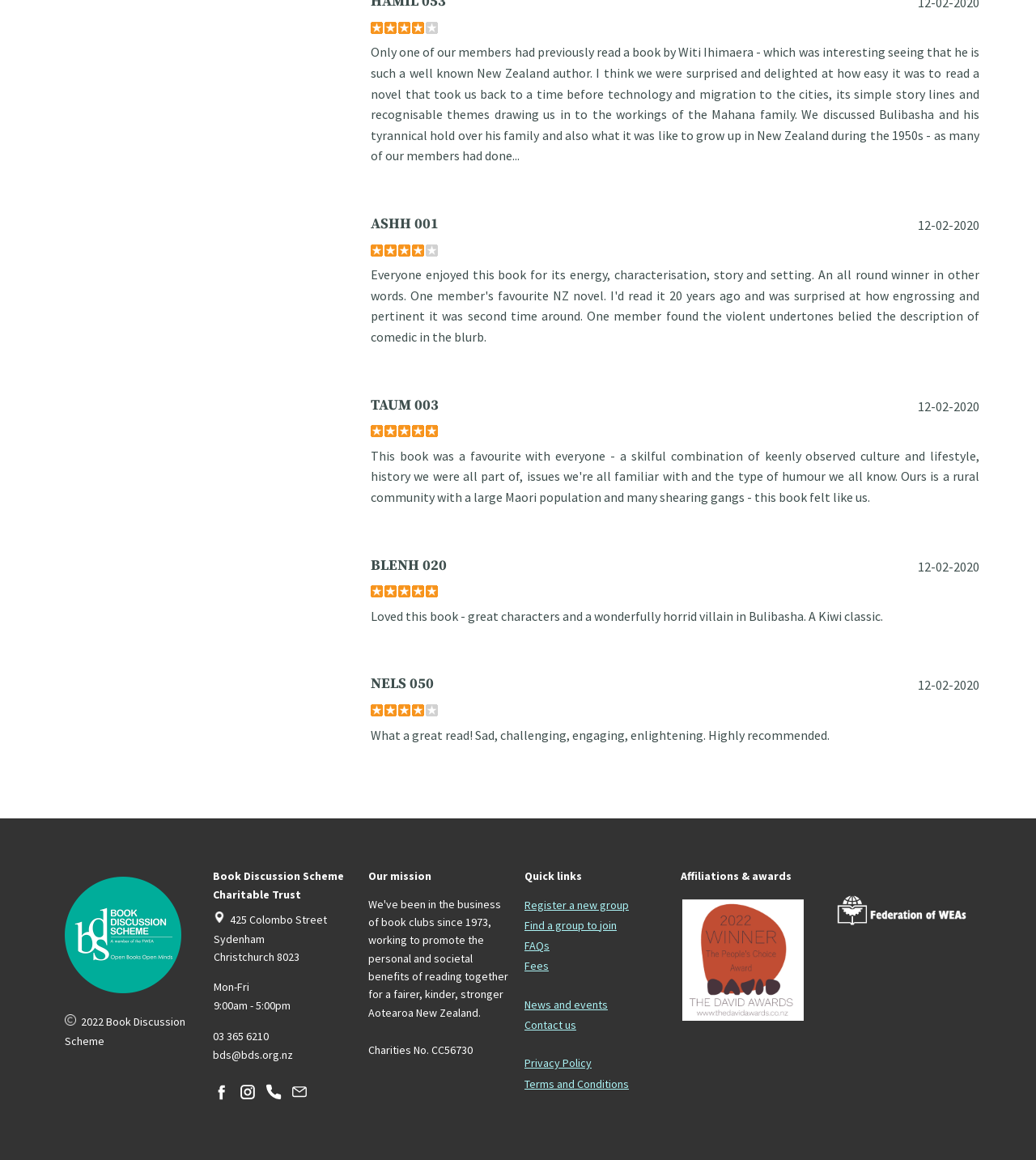Determine the bounding box coordinates for the area that needs to be clicked to fulfill this task: "Find a group to join". The coordinates must be given as four float numbers between 0 and 1, i.e., [left, top, right, bottom].

[0.506, 0.791, 0.595, 0.804]